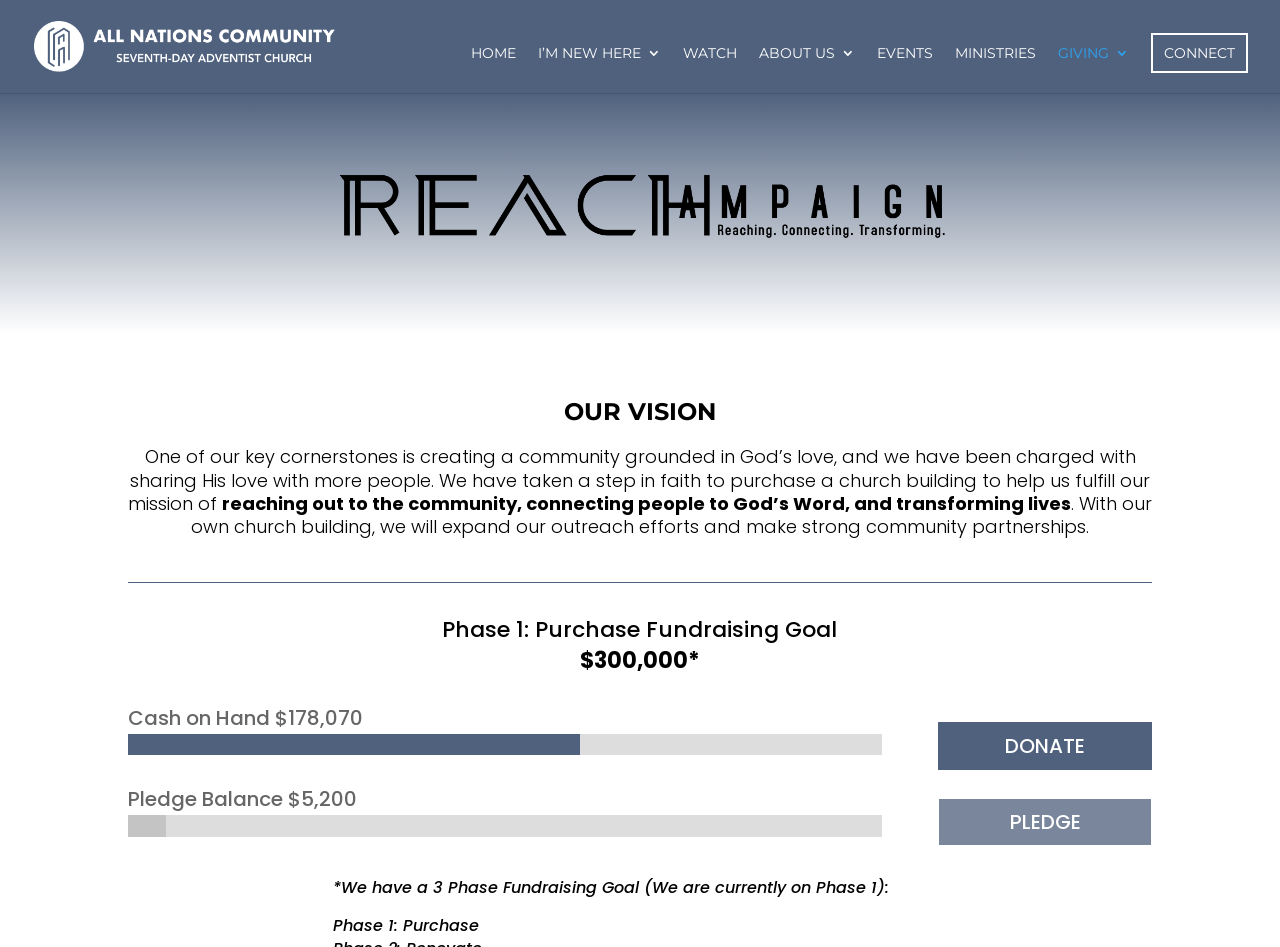Identify the bounding box coordinates of the element to click to follow this instruction: 'make a donation'. Ensure the coordinates are four float values between 0 and 1, provided as [left, top, right, bottom].

[0.733, 0.763, 0.9, 0.813]